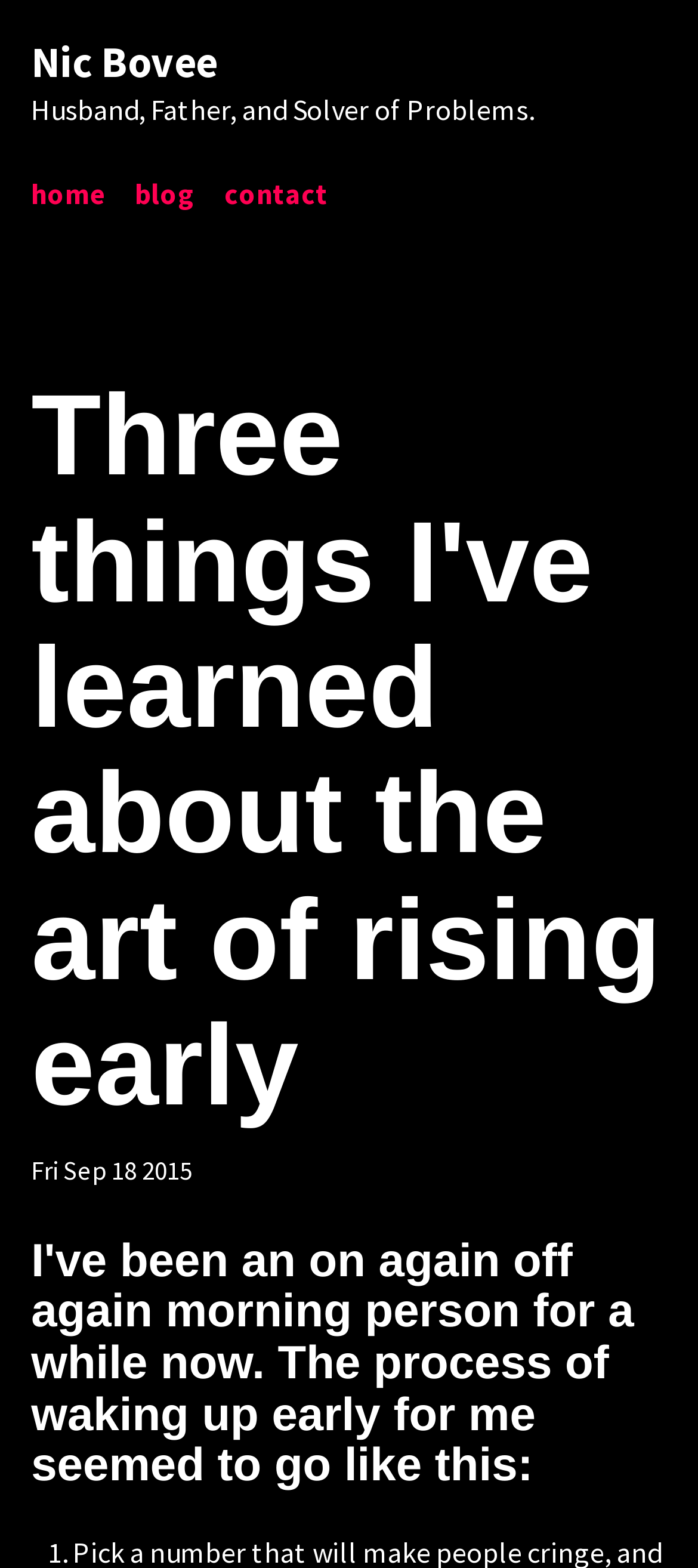Provide the bounding box coordinates for the UI element that is described by this text: "contact". The coordinates should be in the form of four float numbers between 0 and 1: [left, top, right, bottom].

[0.322, 0.112, 0.47, 0.134]